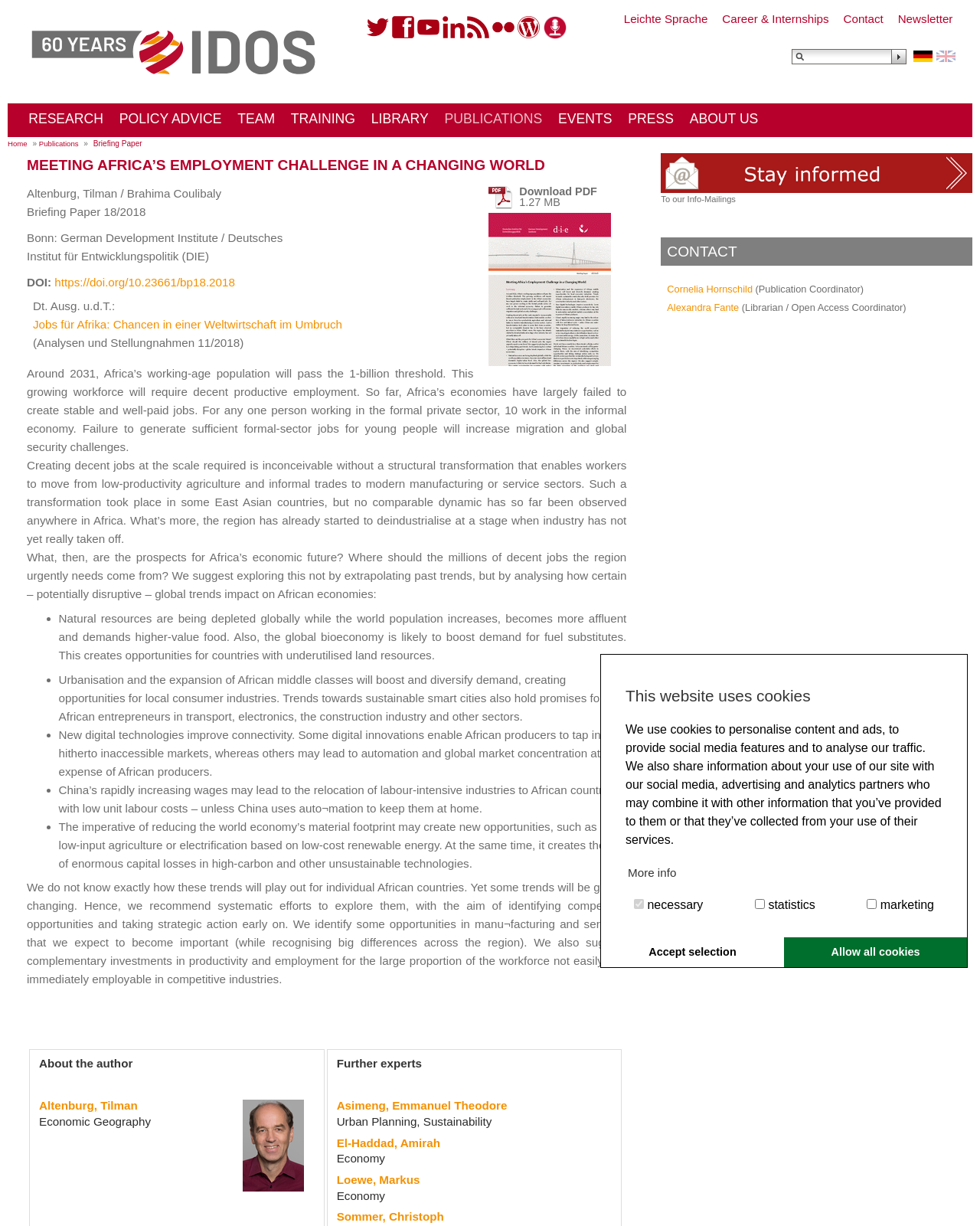Determine the bounding box for the HTML element described here: "Newsletter". The coordinates should be given as [left, top, right, bottom] with each number being a float between 0 and 1.

[0.916, 0.01, 0.972, 0.021]